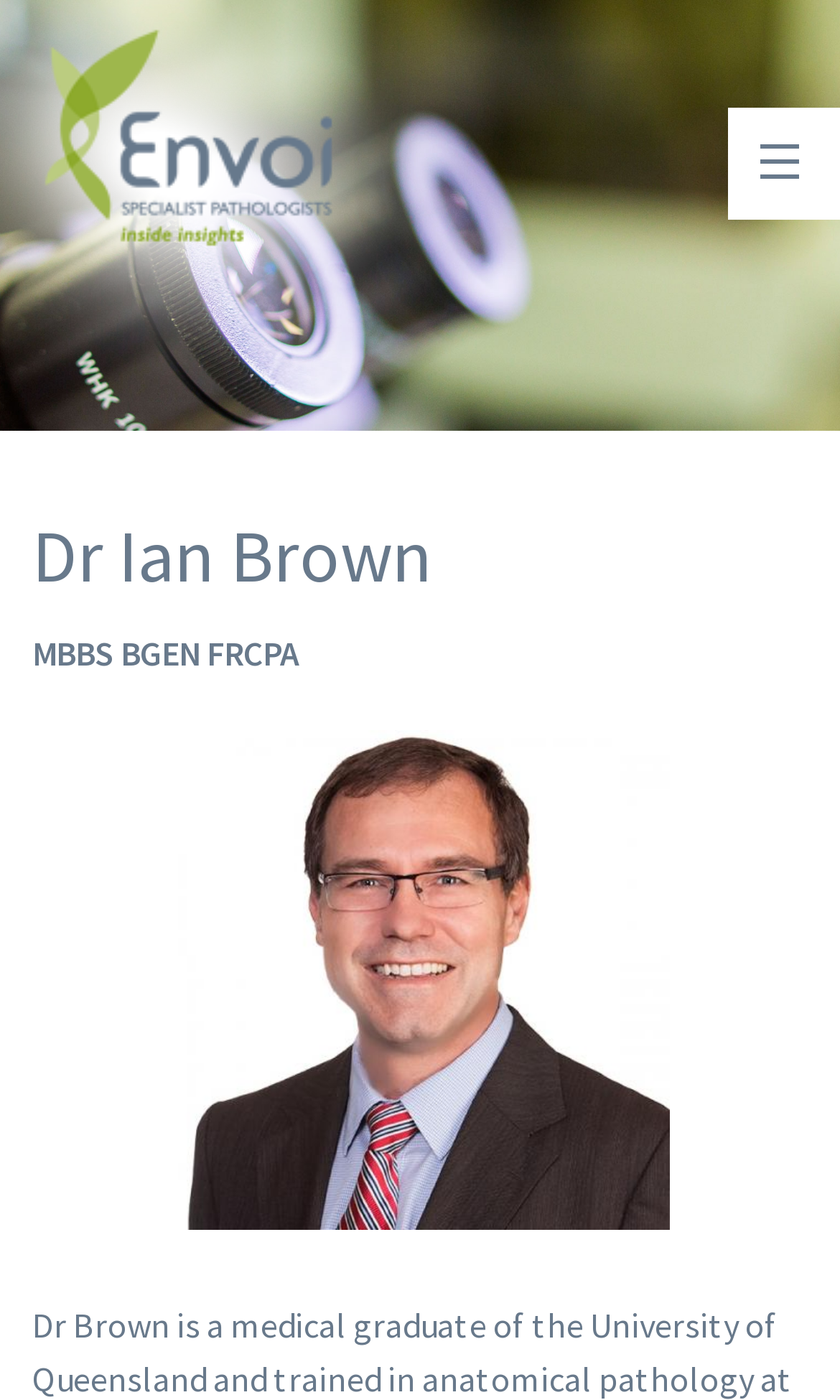Please give a one-word or short phrase response to the following question: 
What is the name of the pathologist?

Dr Ian Brown